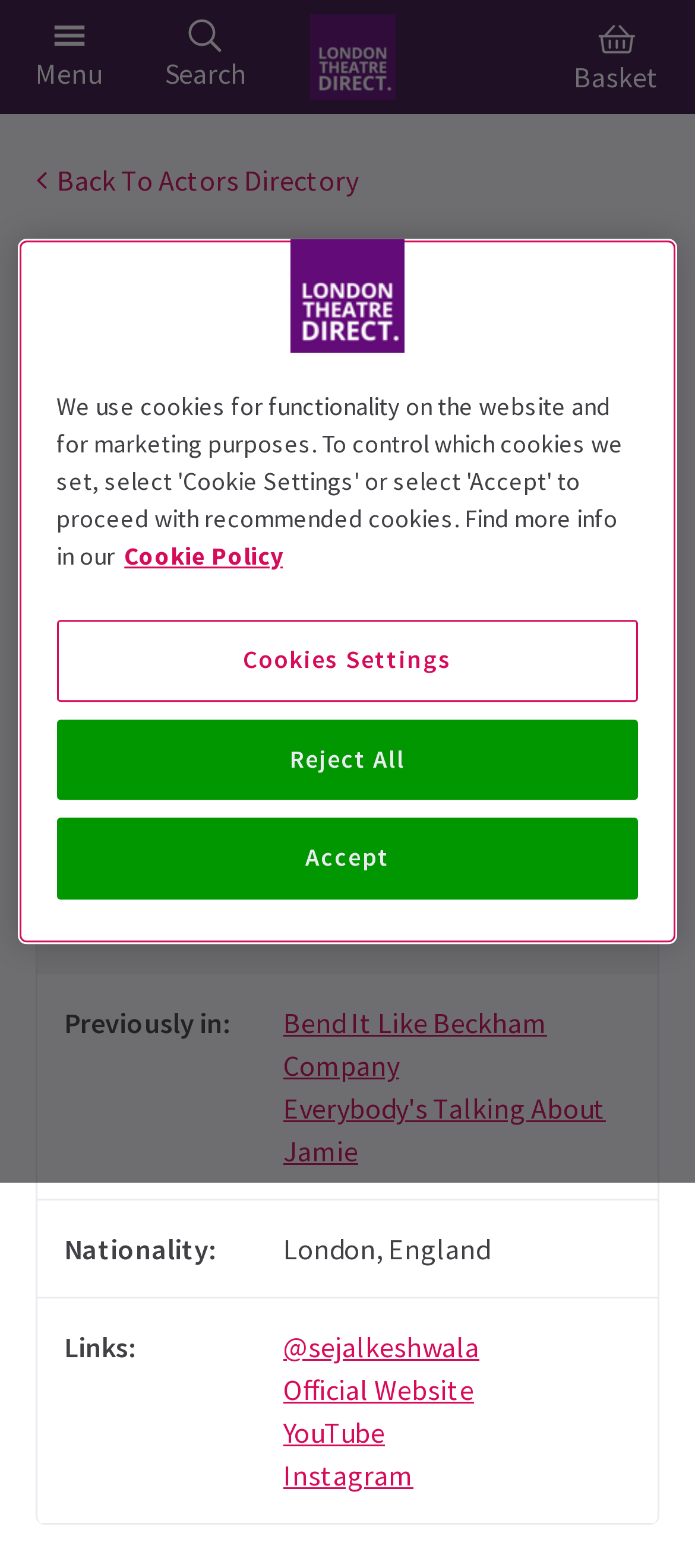What is the name of the website?
Please answer the question as detailed as possible based on the image.

The webpage has a link 'LondonTheatreDirect.com Home' and an image with the text 'LondonTheatreDirect.com Home', which implies that the name of the website is London Theatre Direct.